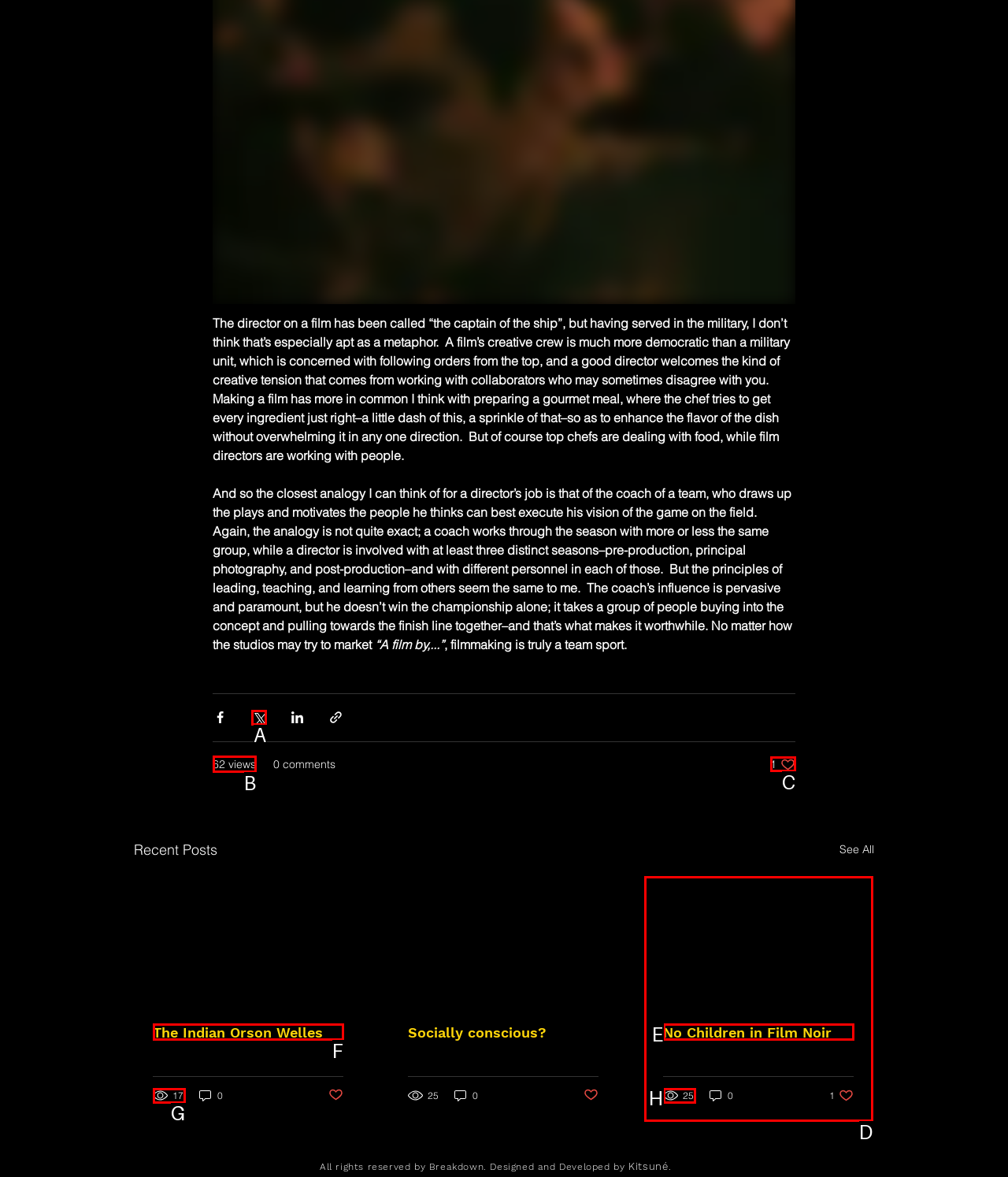Which HTML element should be clicked to fulfill the following task: Read the article 'The Indian Orson Welles'?
Reply with the letter of the appropriate option from the choices given.

F